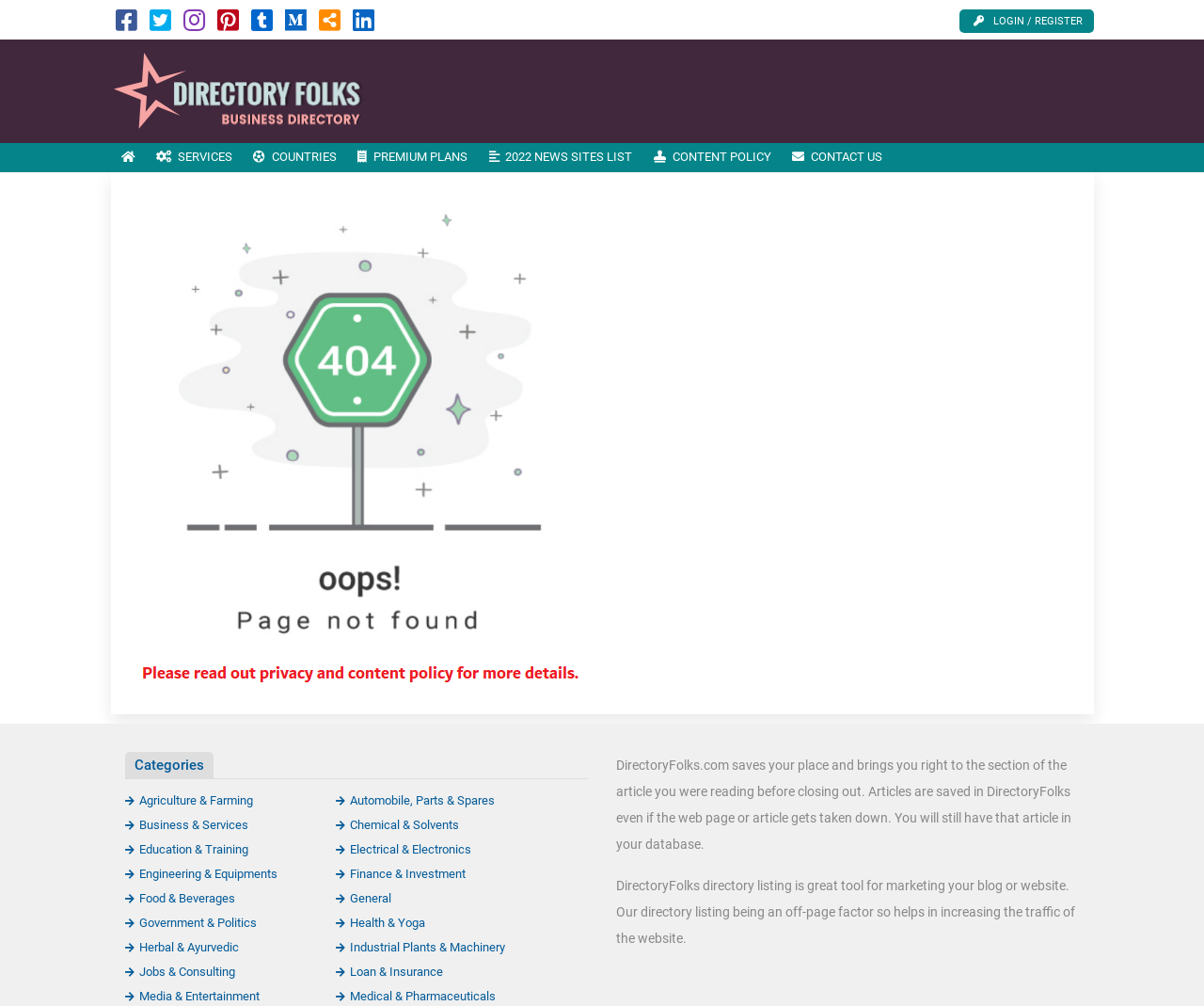Identify the bounding box coordinates of the region that needs to be clicked to carry out this instruction: "Contact US". Provide these coordinates as four float numbers ranging from 0 to 1, i.e., [left, top, right, bottom].

[0.649, 0.142, 0.741, 0.171]